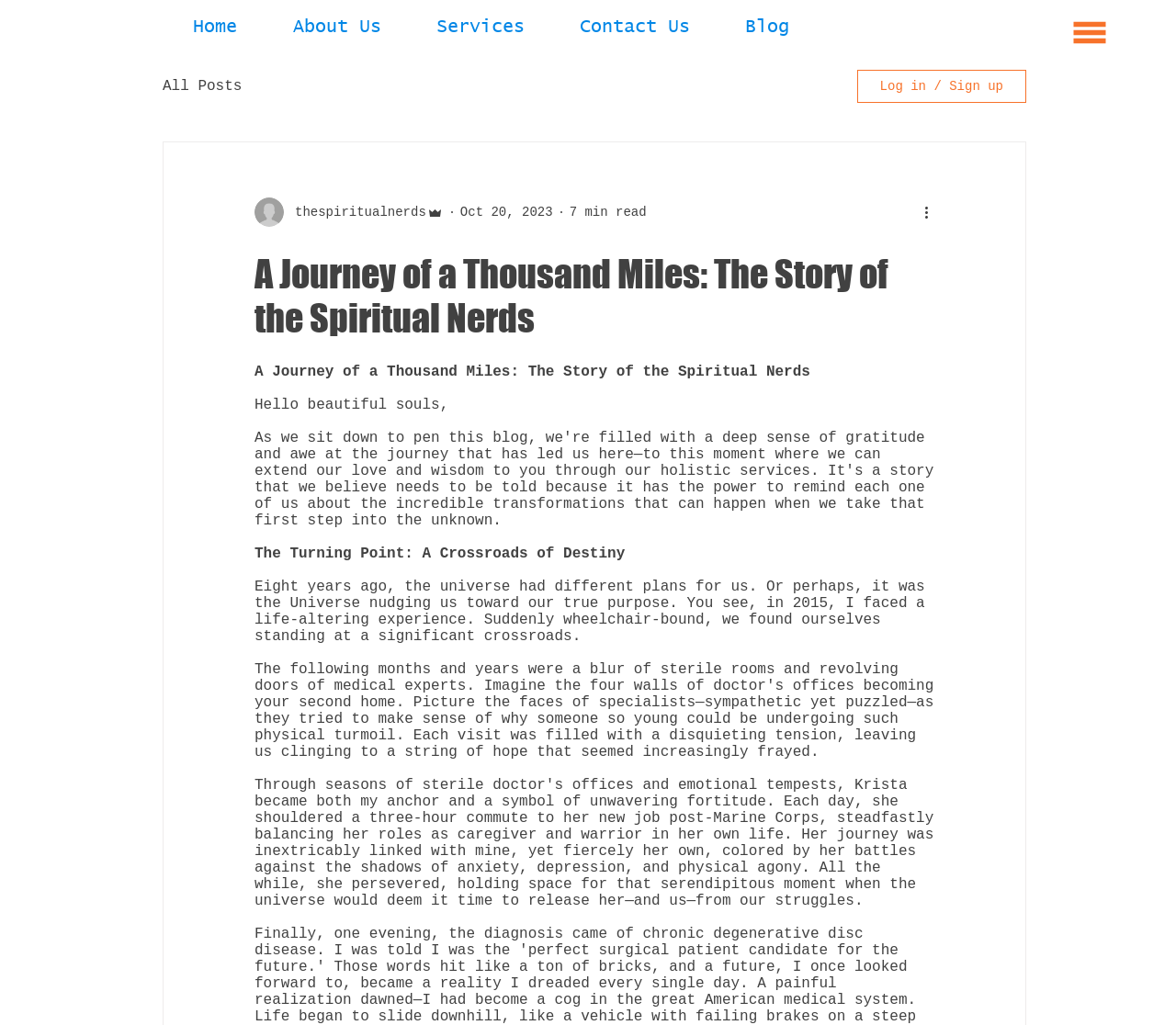Find the bounding box coordinates of the clickable element required to execute the following instruction: "Click the 'More actions' button". Provide the coordinates as four float numbers between 0 and 1, i.e., [left, top, right, bottom].

[0.784, 0.196, 0.802, 0.218]